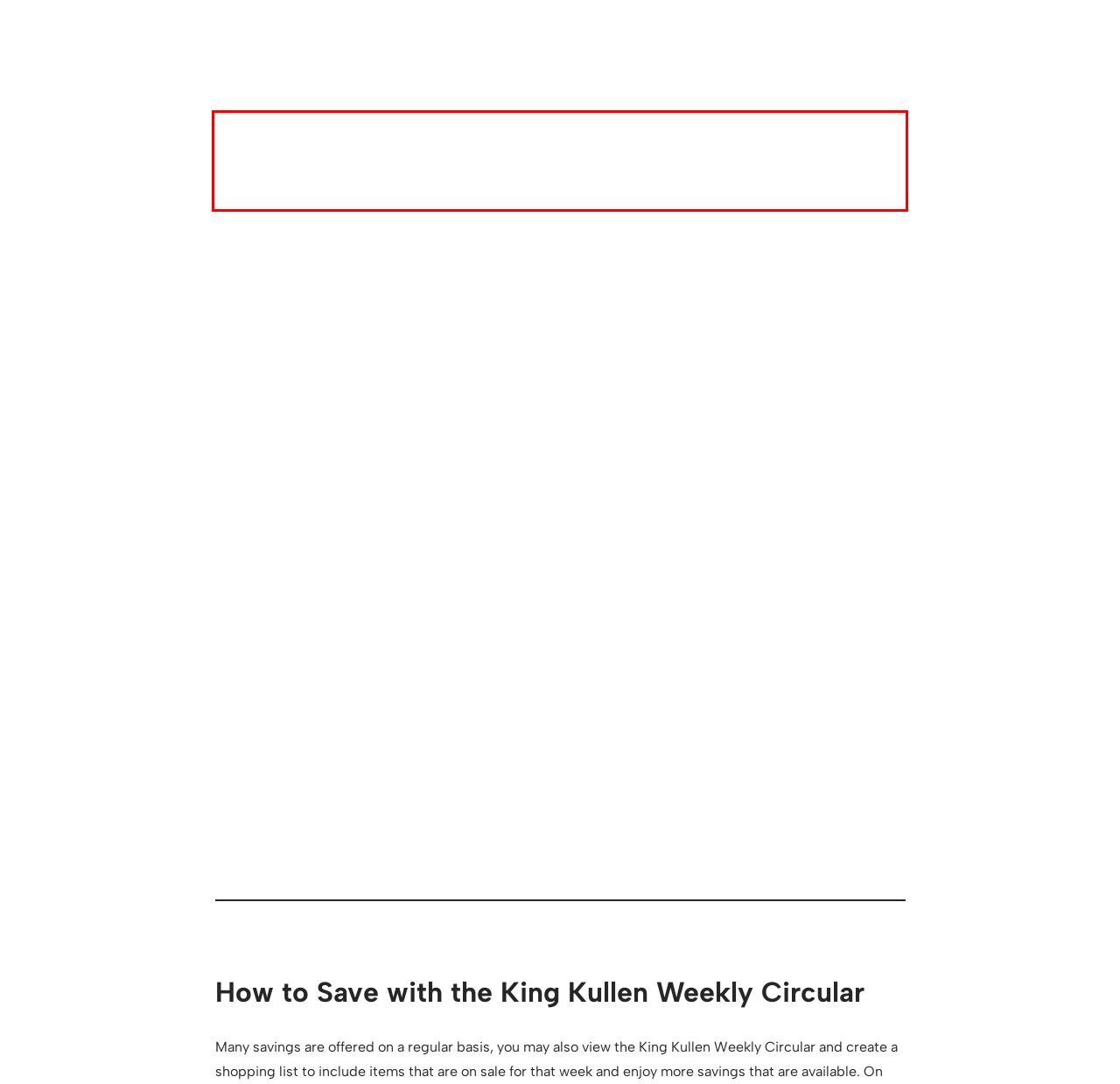Within the screenshot of the webpage, locate the red bounding box and use OCR to identify and provide the text content inside it.

Many savings are offered on a regular basis, you may also view the King Kullen Weekly Circular and create a shopping list to include items that are on sale for that week and enjoy more savings that are available. On the King Kullen Weekly Circular web site you may also click on additional features such as recipes, or coupons that you may be interested in.